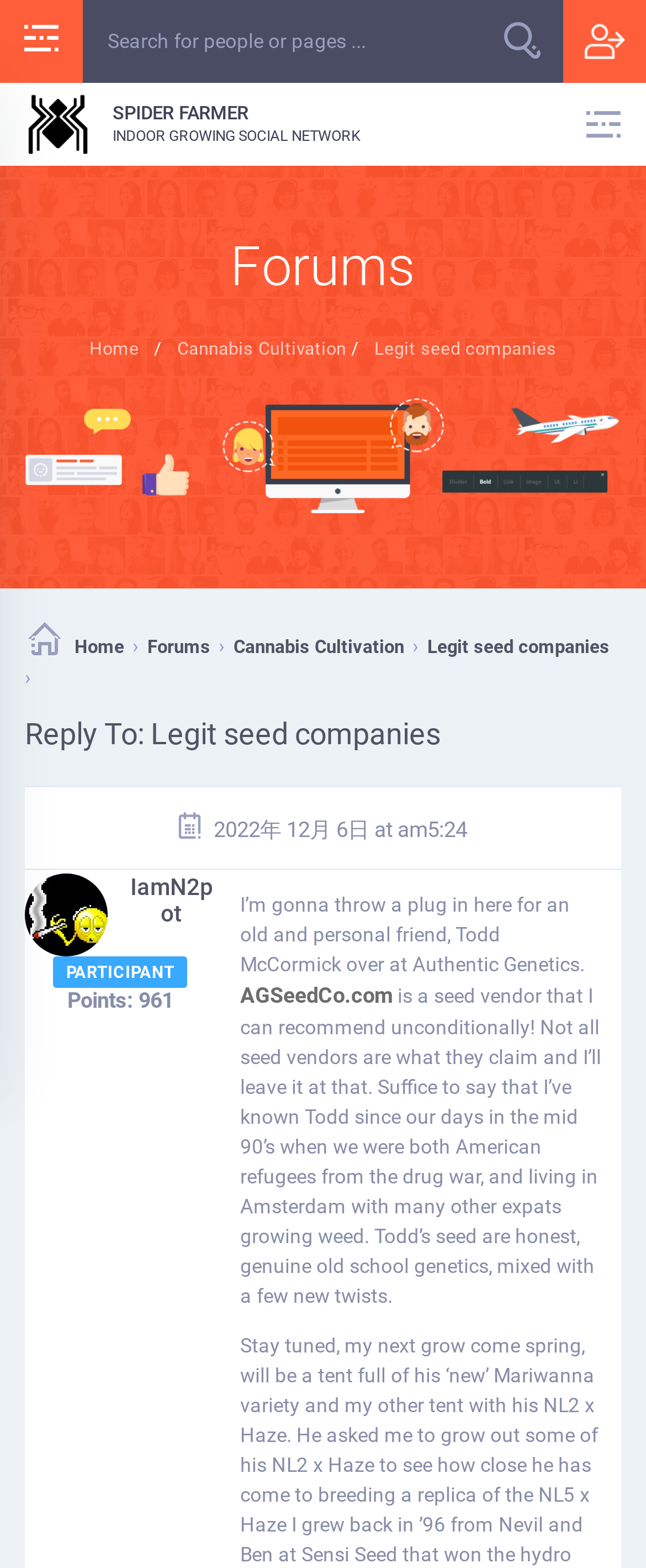Using the element description provided, determine the bounding box coordinates in the format (top-left x, top-left y, bottom-right x, bottom-right y). Ensure that all values are floating point numbers between 0 and 1. Element description: Forums

[0.223, 0.404, 0.331, 0.422]